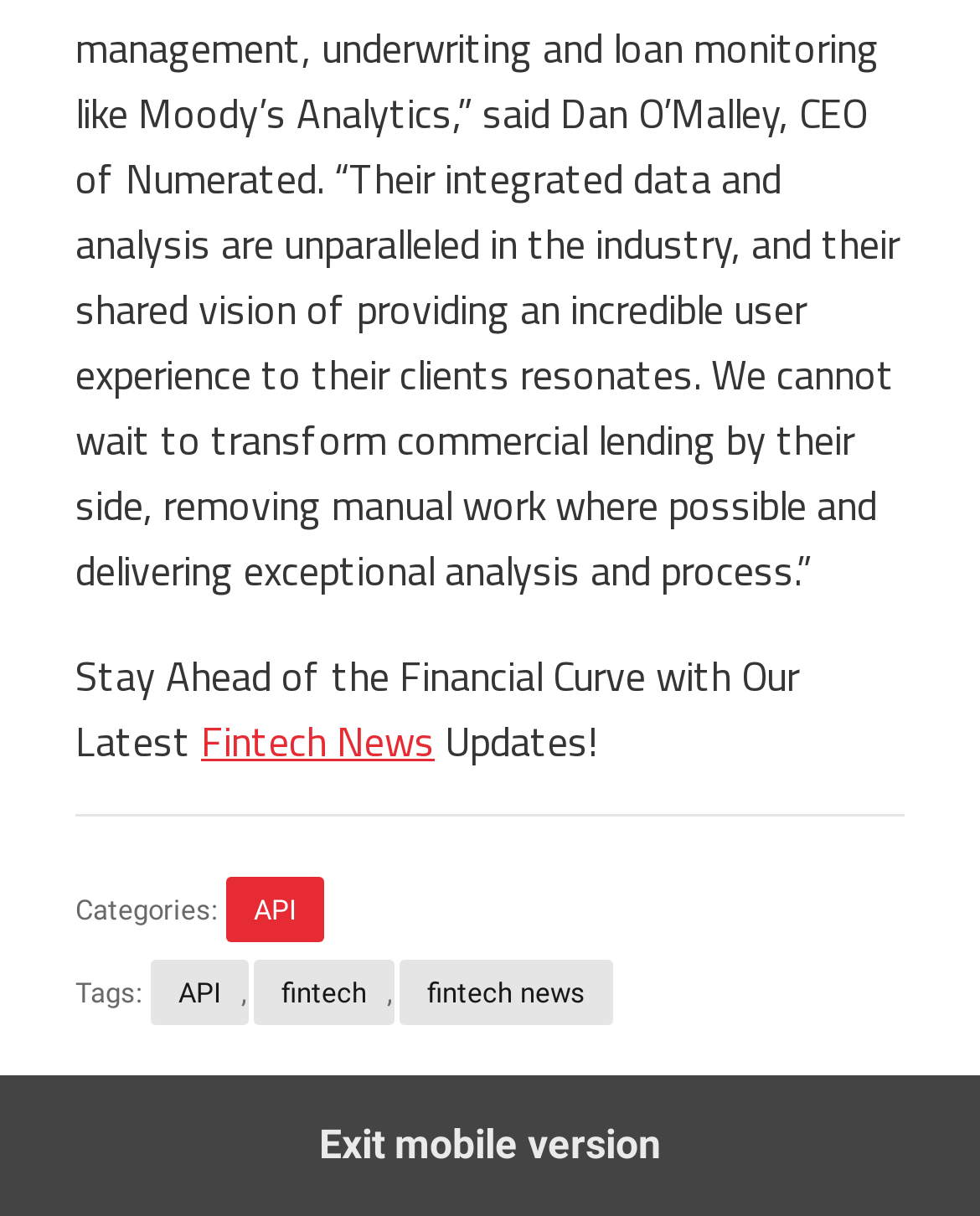Locate and provide the bounding box coordinates for the HTML element that matches this description: "fintech news".

[0.408, 0.788, 0.626, 0.844]